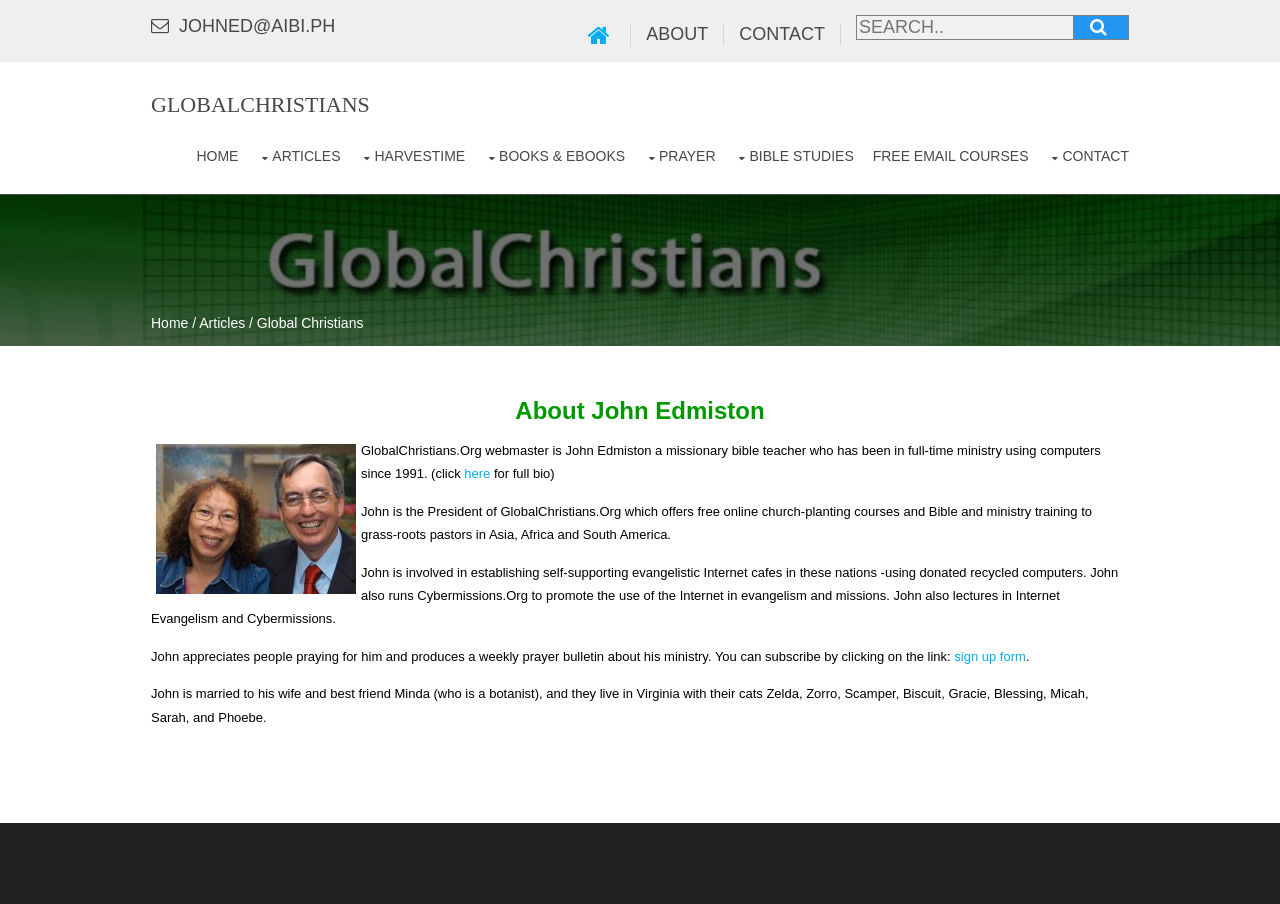Identify the bounding box coordinates of the clickable region required to complete the instruction: "Subscribe to the weekly prayer bulletin". The coordinates should be given as four float numbers within the range of 0 and 1, i.e., [left, top, right, bottom].

[0.746, 0.718, 0.801, 0.734]